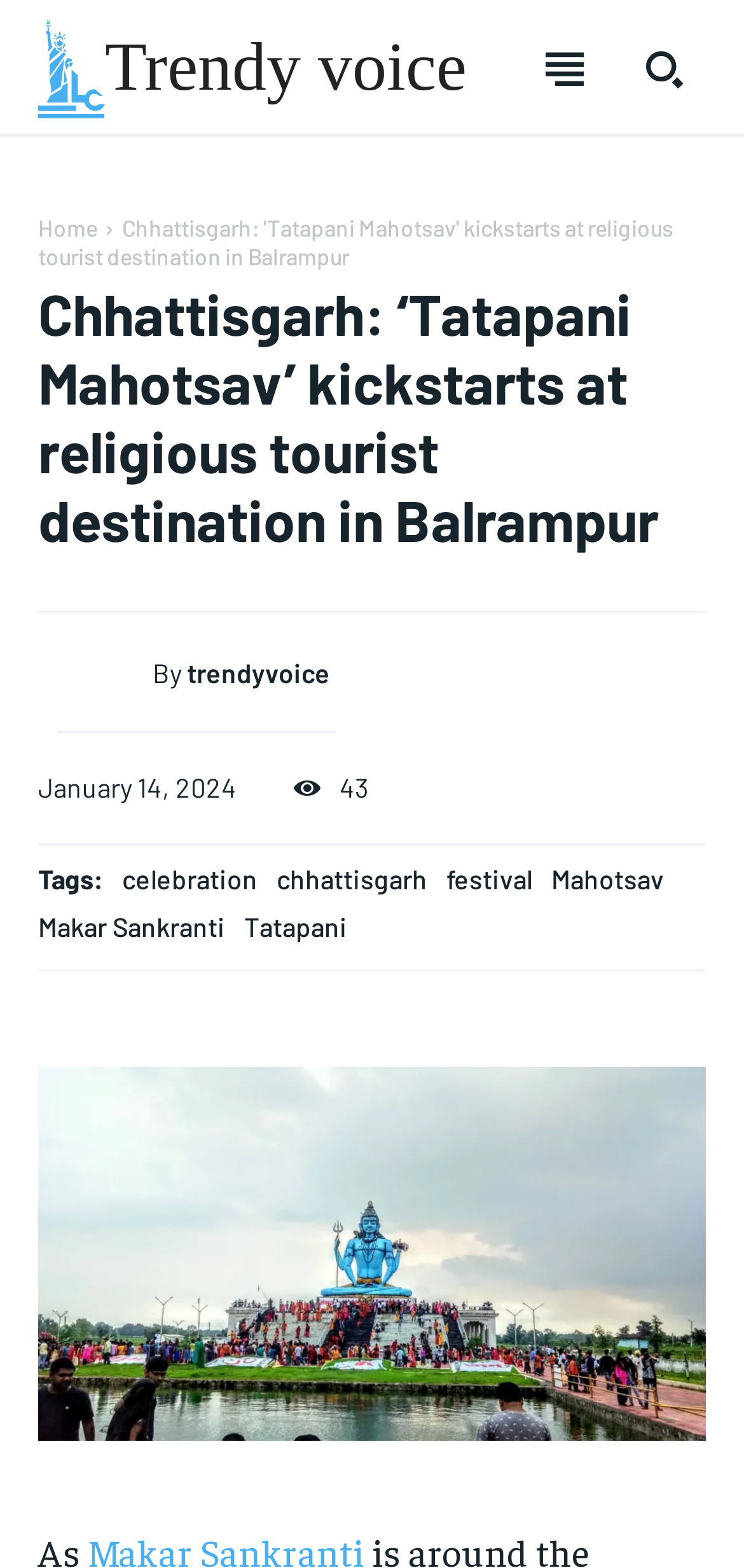Extract the bounding box coordinates of the UI element described: "Trendy voice". Provide the coordinates in the format [left, top, right, bottom] with values ranging from 0 to 1.

[0.051, 0.012, 0.627, 0.076]